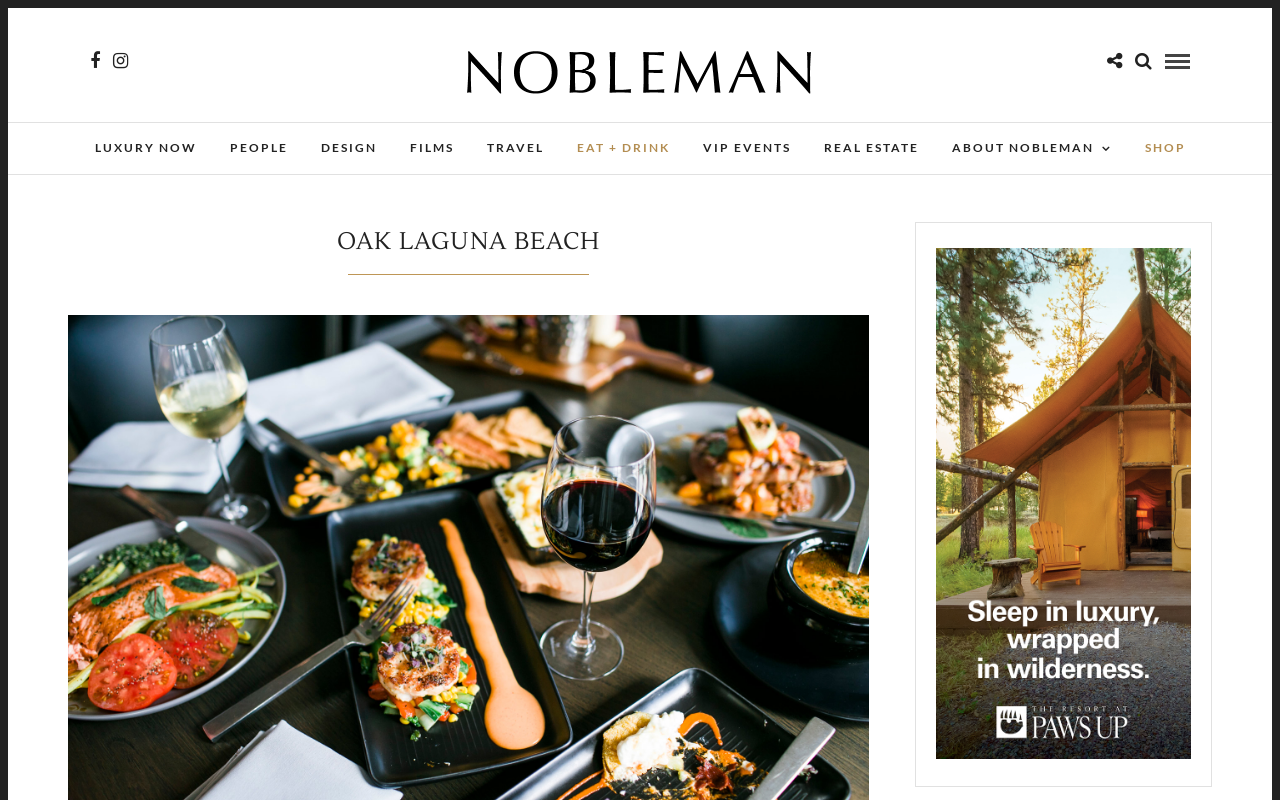Pinpoint the bounding box coordinates of the clickable area necessary to execute the following instruction: "Click on the LUXURY NOW link". The coordinates should be given as four float numbers between 0 and 1, namely [left, top, right, bottom].

[0.062, 0.154, 0.165, 0.217]